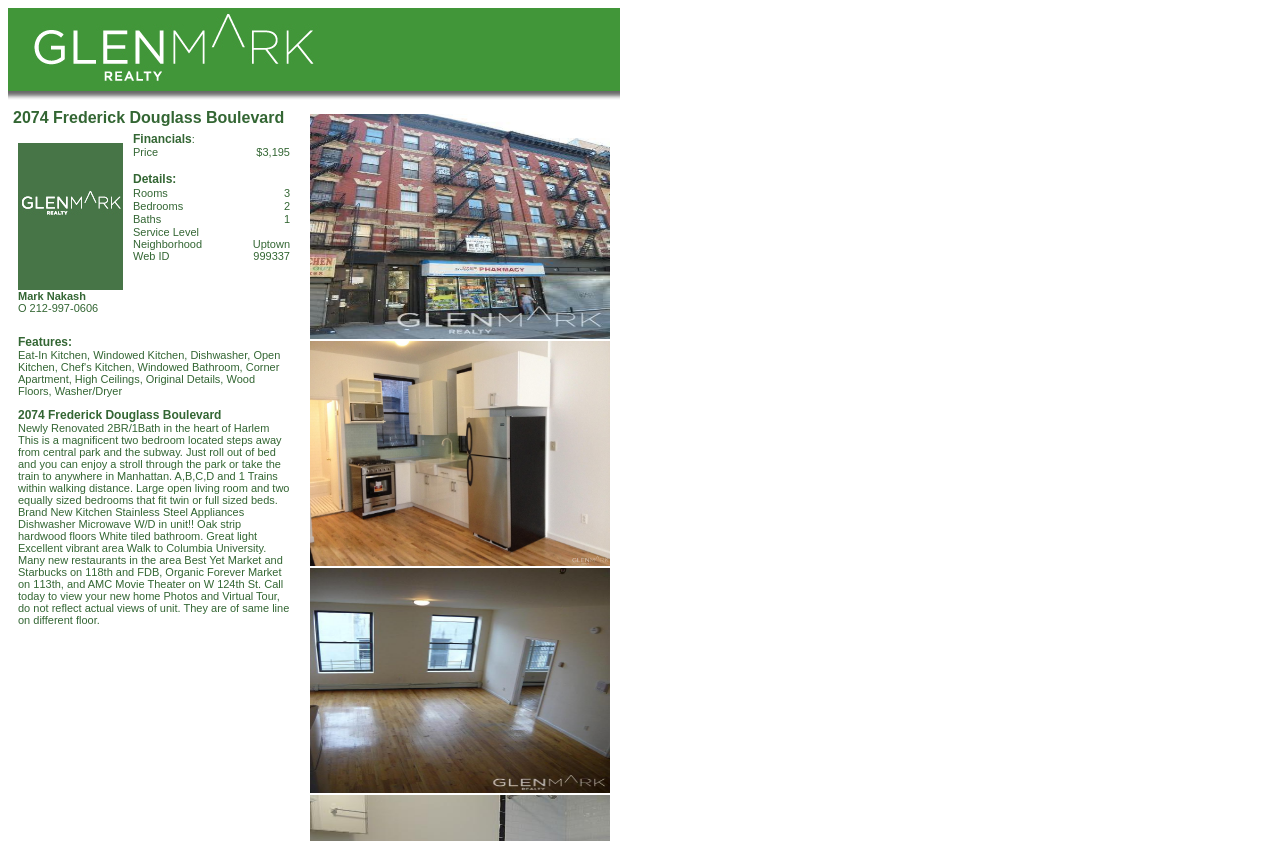What is the contact information of the agent?
Please provide a single word or phrase as your answer based on the screenshot.

Mark Nakash O 212-997-0606